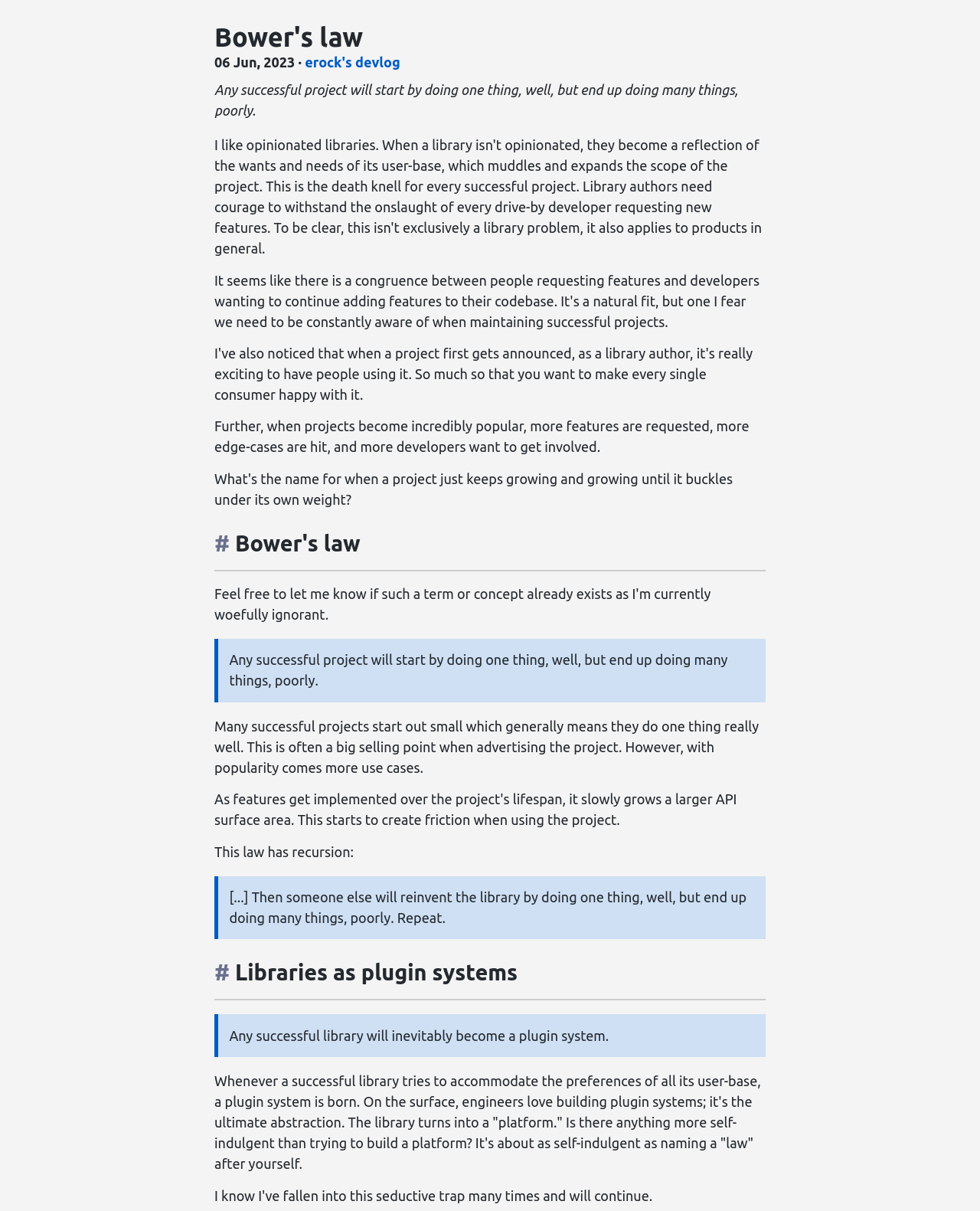Provide a one-word or brief phrase answer to the question:
What is the recursive nature of Bower's law?

Reinventing the library